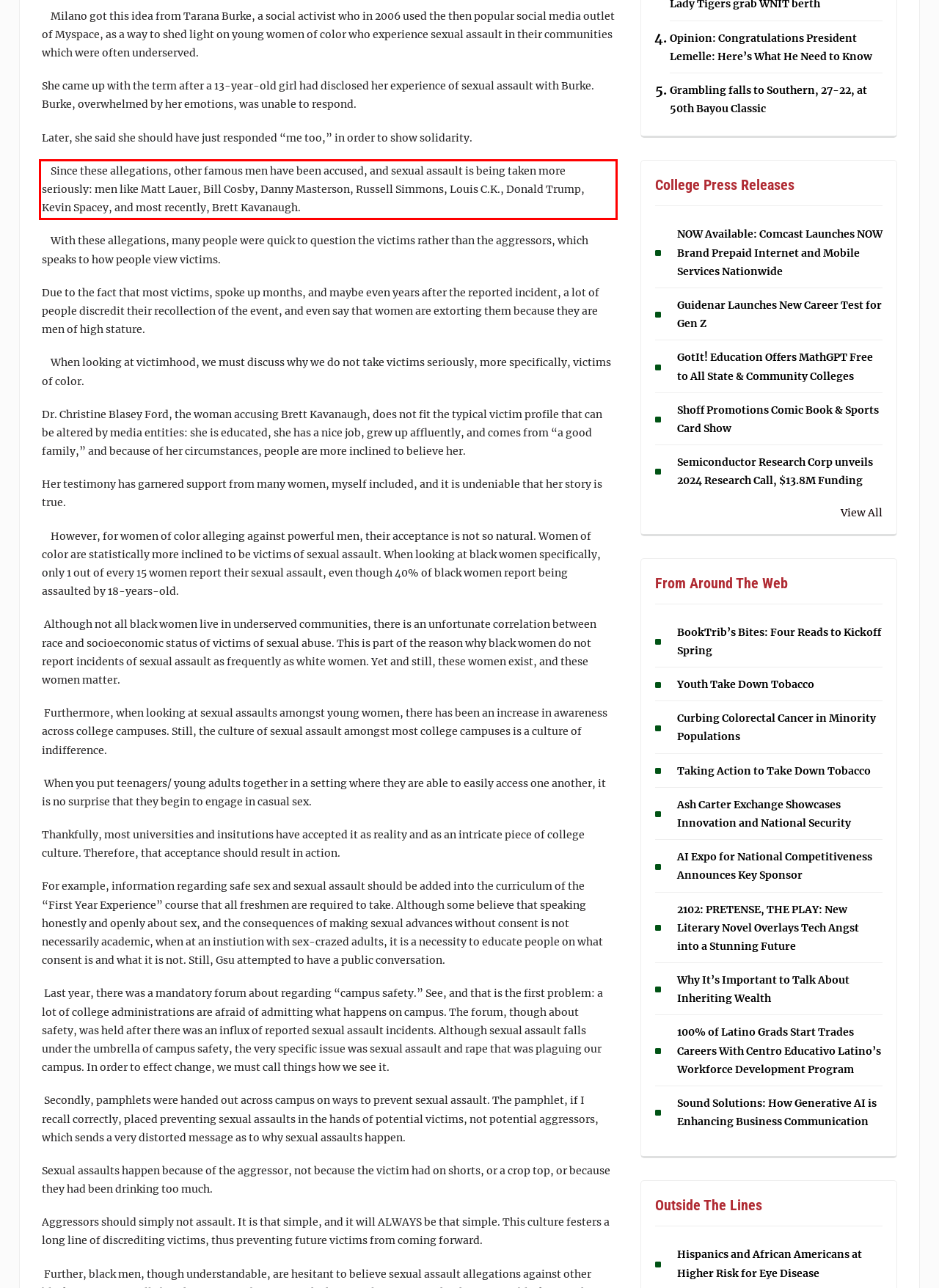Given a screenshot of a webpage with a red bounding box, extract the text content from the UI element inside the red bounding box.

Since these allegations, other famous men have been accused, and sexual assault is being taken more seriously: men like Matt Lauer, Bill Cosby, Danny Masterson, Russell Simmons, Louis C.K., Donald Trump, Kevin Spacey, and most recently, Brett Kavanaugh.